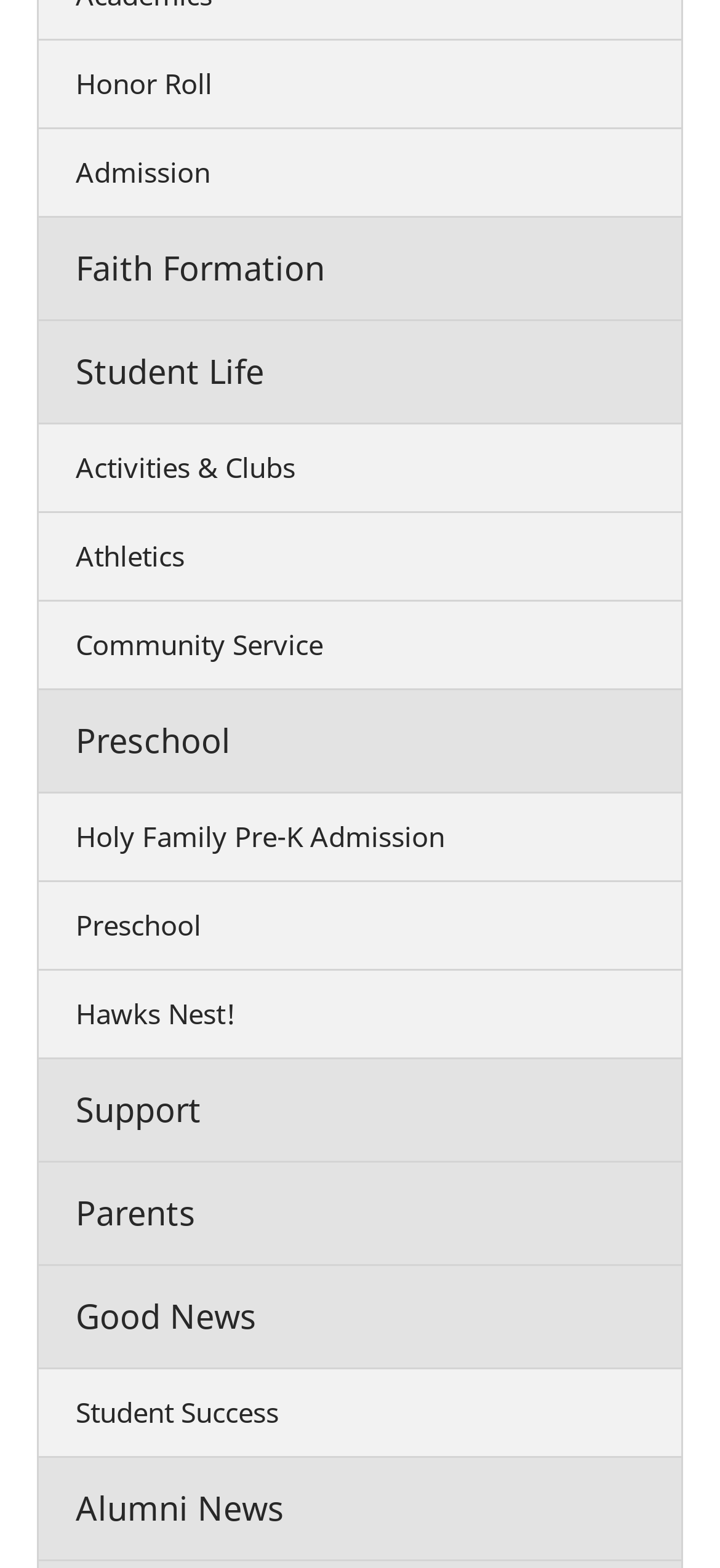Can you specify the bounding box coordinates of the area that needs to be clicked to fulfill the following instruction: "explore student life"?

[0.051, 0.204, 0.949, 0.27]